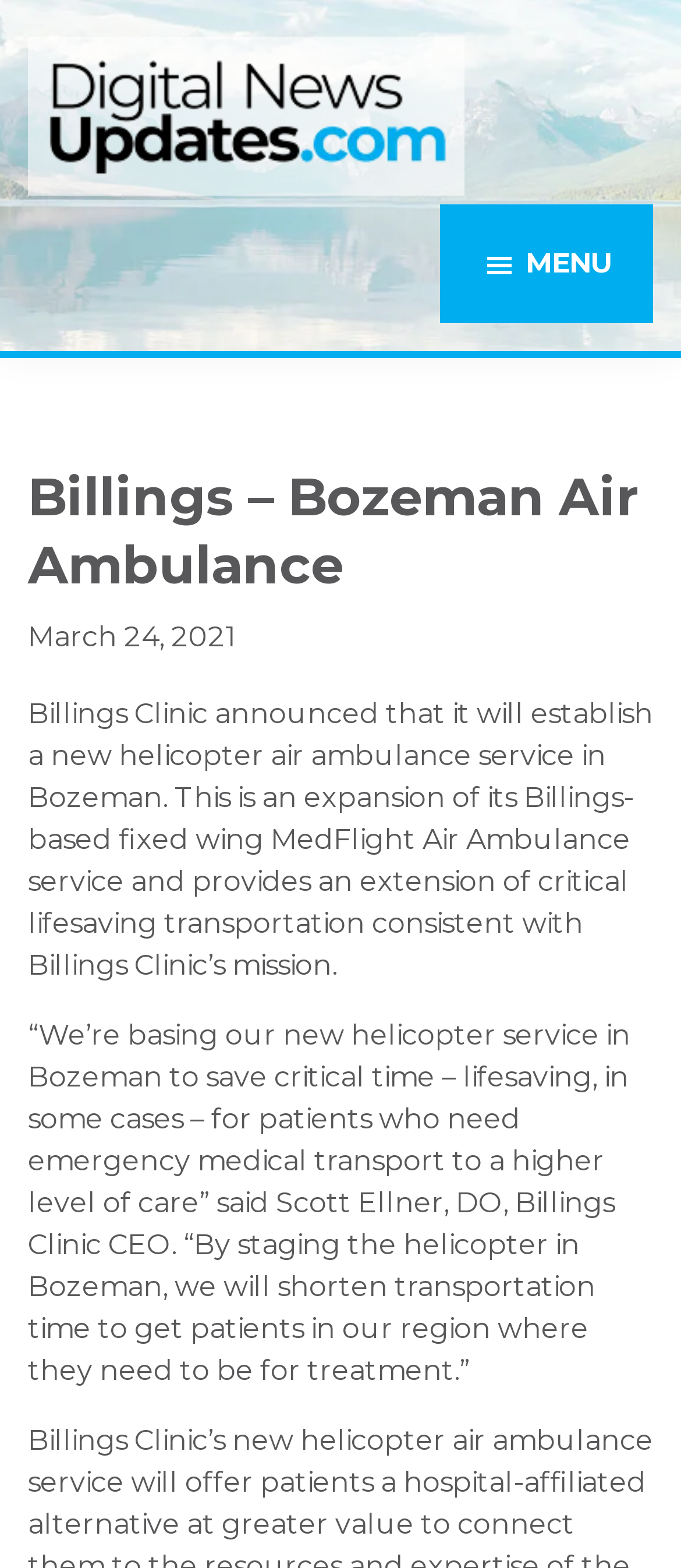Given the description: "Menu", determine the bounding box coordinates of the UI element. The coordinates should be formatted as four float numbers between 0 and 1, [left, top, right, bottom].

[0.646, 0.13, 0.959, 0.206]